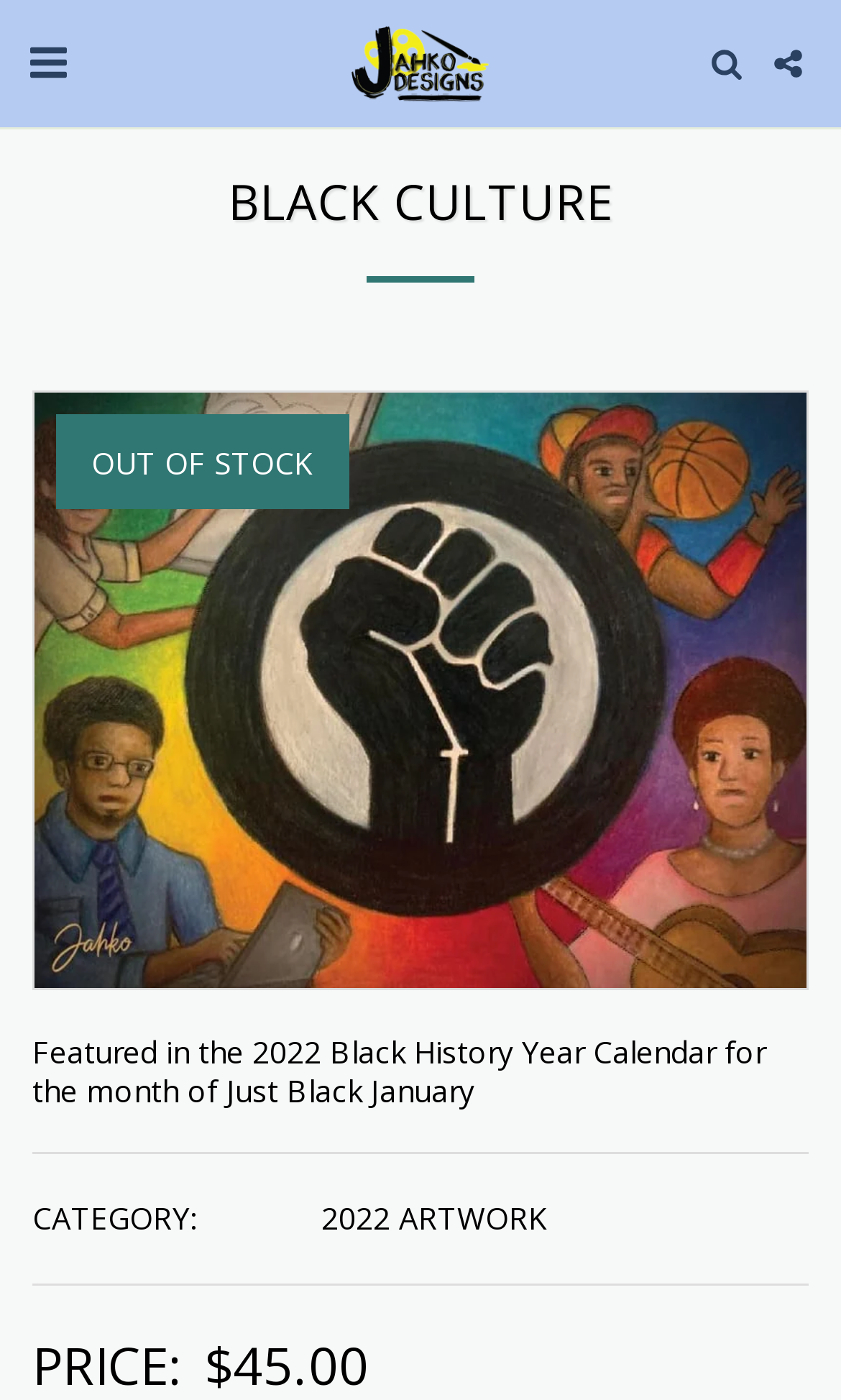How many buttons are on the top of the page?
Using the image as a reference, give an elaborate response to the question.

I counted the number of button elements at the top of the page by looking at their bounding box coordinates. There are three button elements with y1 coordinates close to 0, indicating they are located at the top of the page.